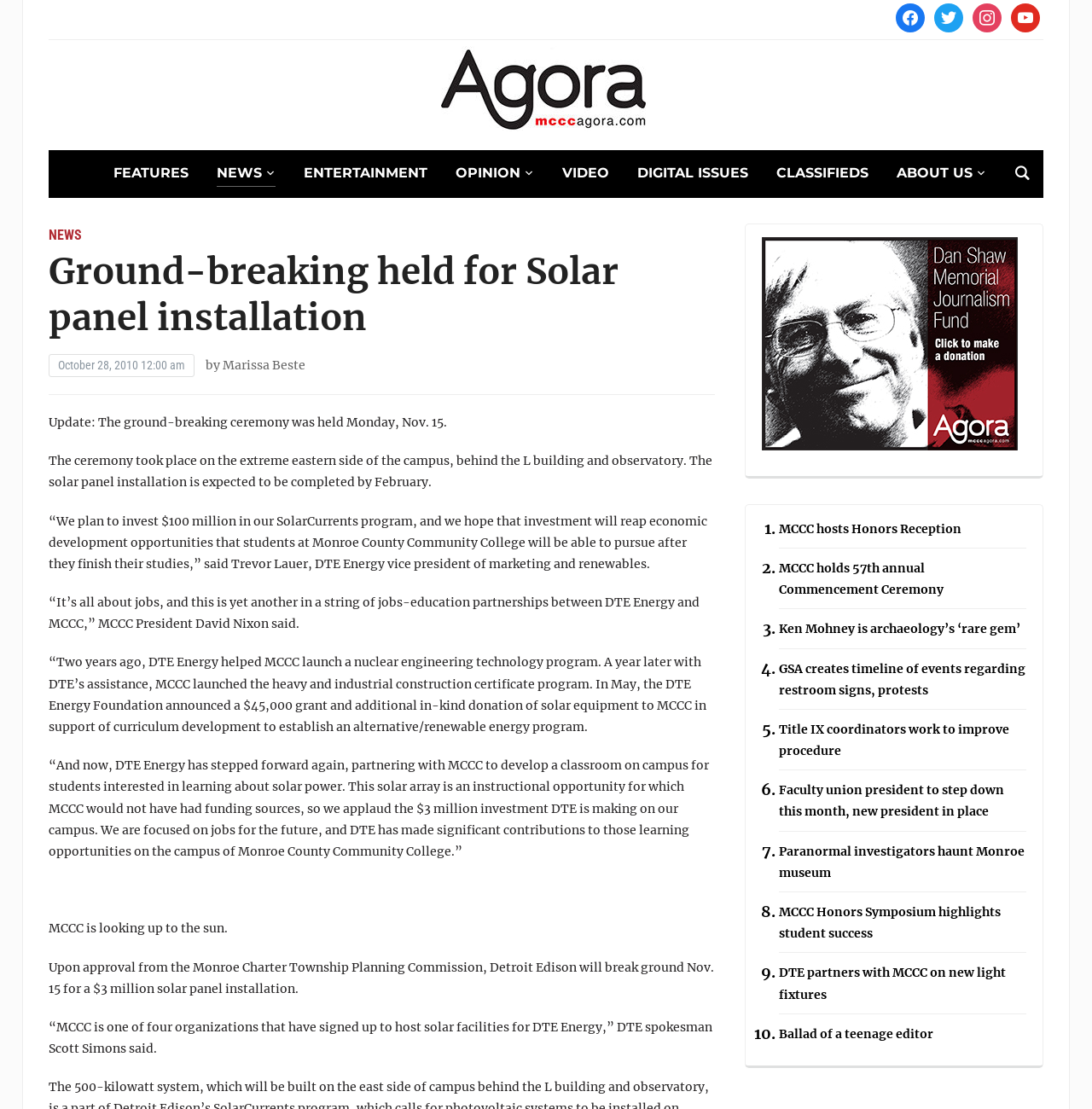Please provide the bounding box coordinates for the element that needs to be clicked to perform the following instruction: "Click on the Facebook link". The coordinates should be given as four float numbers between 0 and 1, i.e., [left, top, right, bottom].

[0.821, 0.008, 0.847, 0.022]